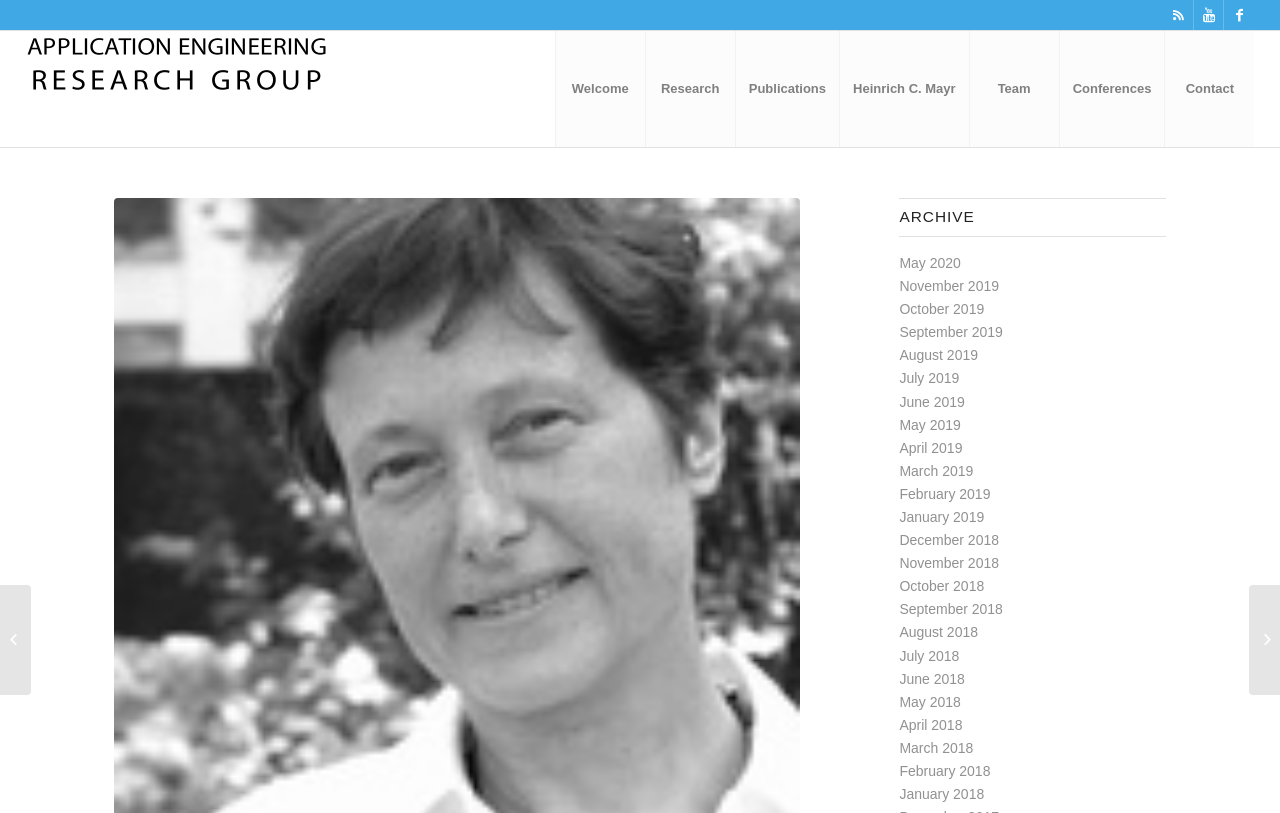Please answer the following question using a single word or phrase: 
How many links are there in the archive section?

24